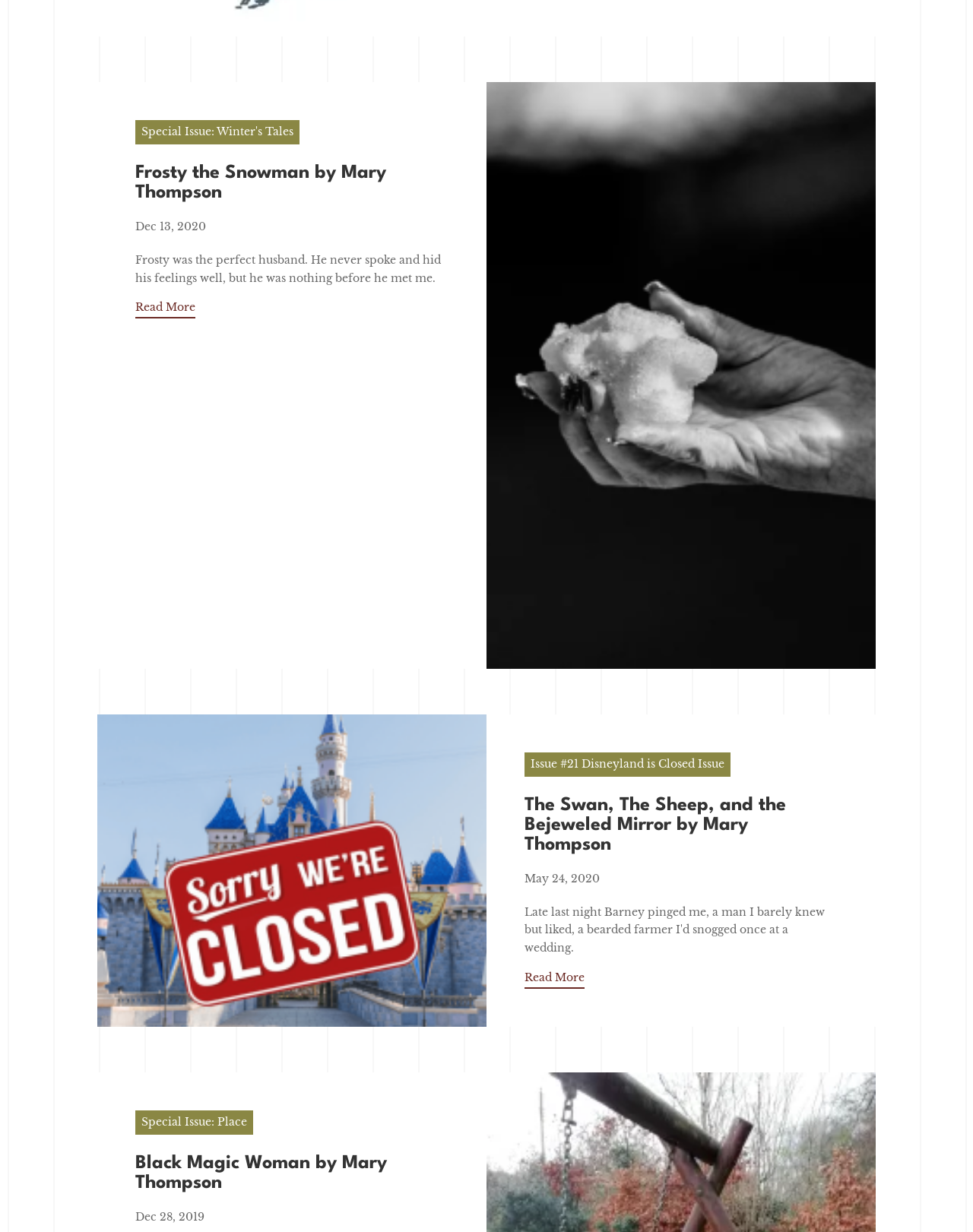Predict the bounding box coordinates of the area that should be clicked to accomplish the following instruction: "View Issue #21 Disneyland is Closed Issue". The bounding box coordinates should consist of four float numbers between 0 and 1, i.e., [left, top, right, bottom].

[0.539, 0.611, 0.751, 0.63]